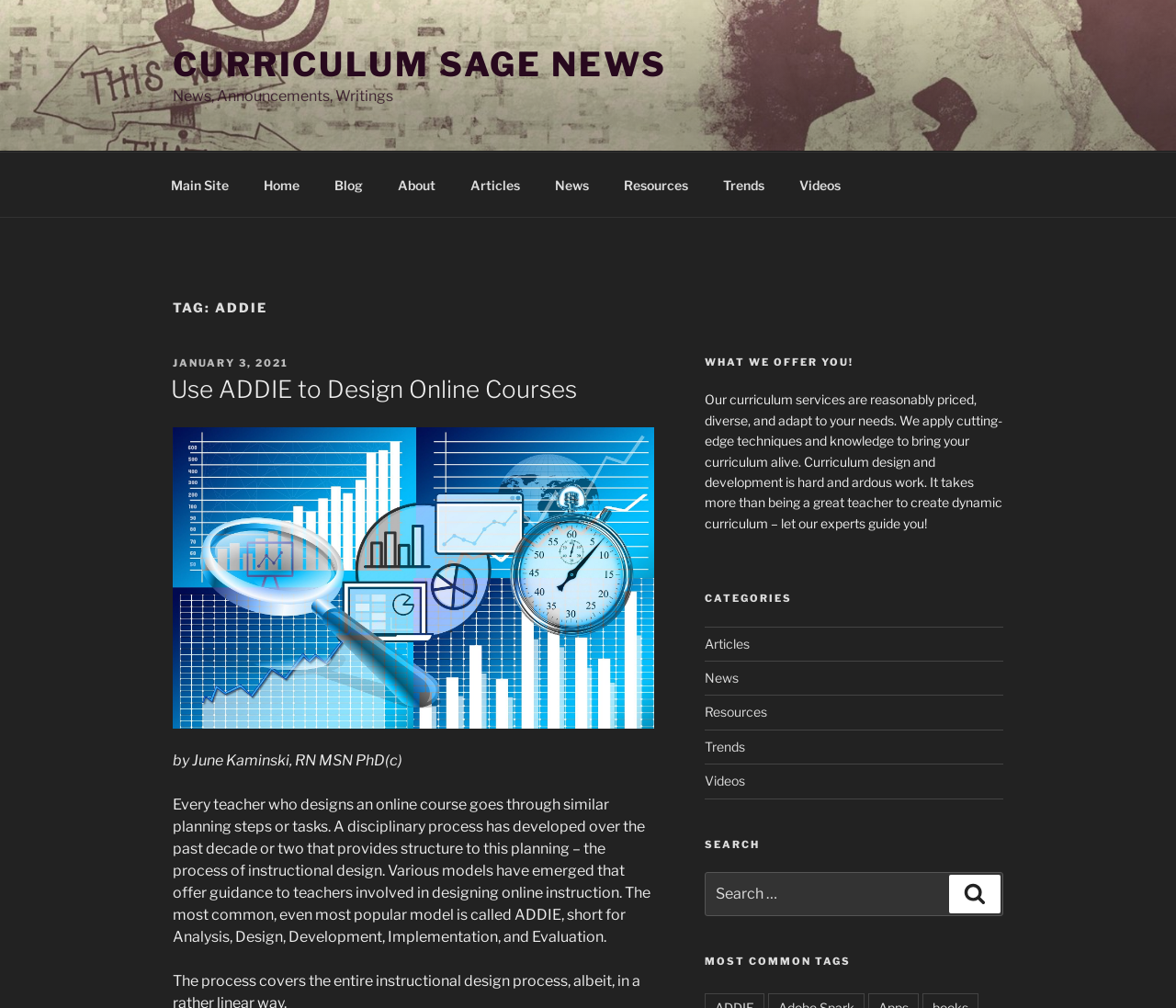What is the name of the news website?
Look at the image and respond with a one-word or short phrase answer.

Curriculum Sage News